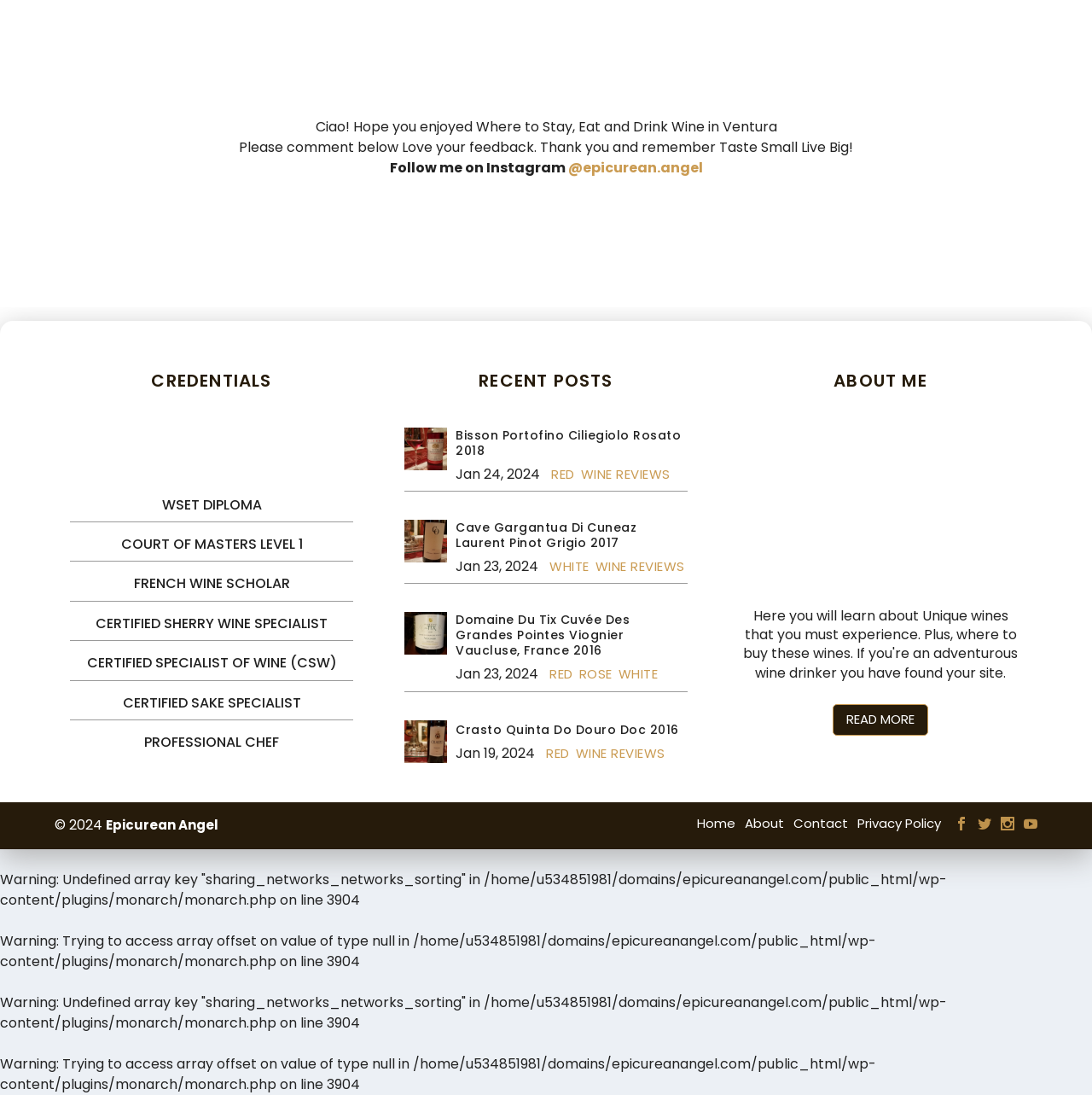Highlight the bounding box coordinates of the element you need to click to perform the following instruction: "Go to the home page."

[0.638, 0.743, 0.673, 0.76]